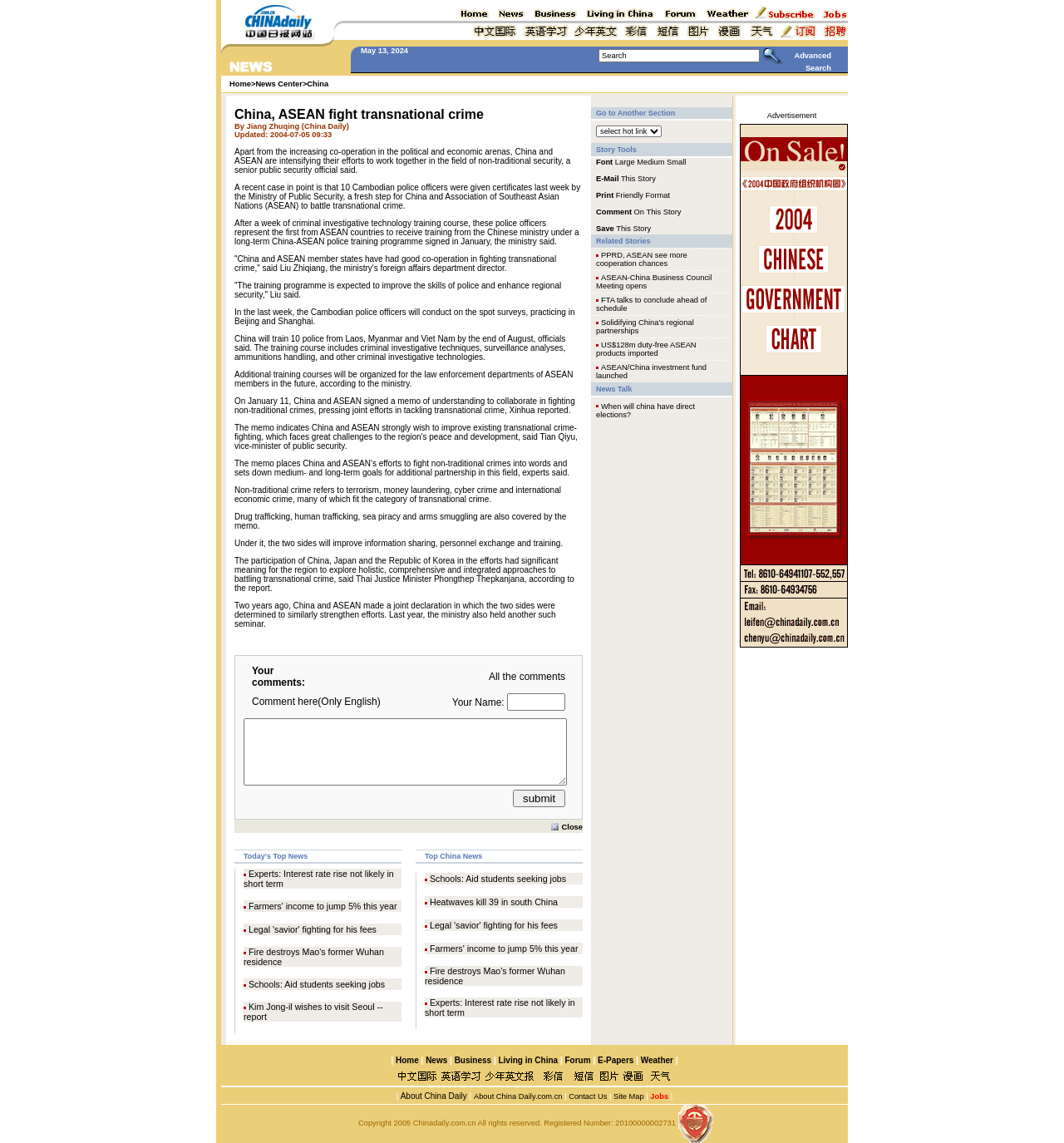Identify the bounding box coordinates for the UI element mentioned here: "parent_node: Your Name: name="name"". Provide the coordinates as four float values between 0 and 1, i.e., [left, top, right, bottom].

[0.477, 0.606, 0.531, 0.621]